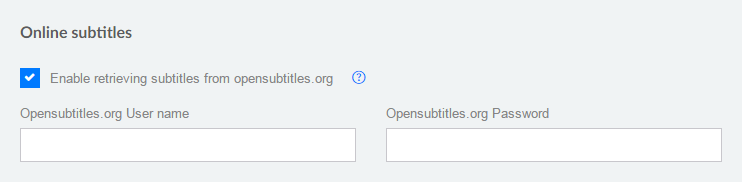What is the function of the help icon next to the checkbox?
Answer with a single word or short phrase according to what you see in the image.

Provides additional information